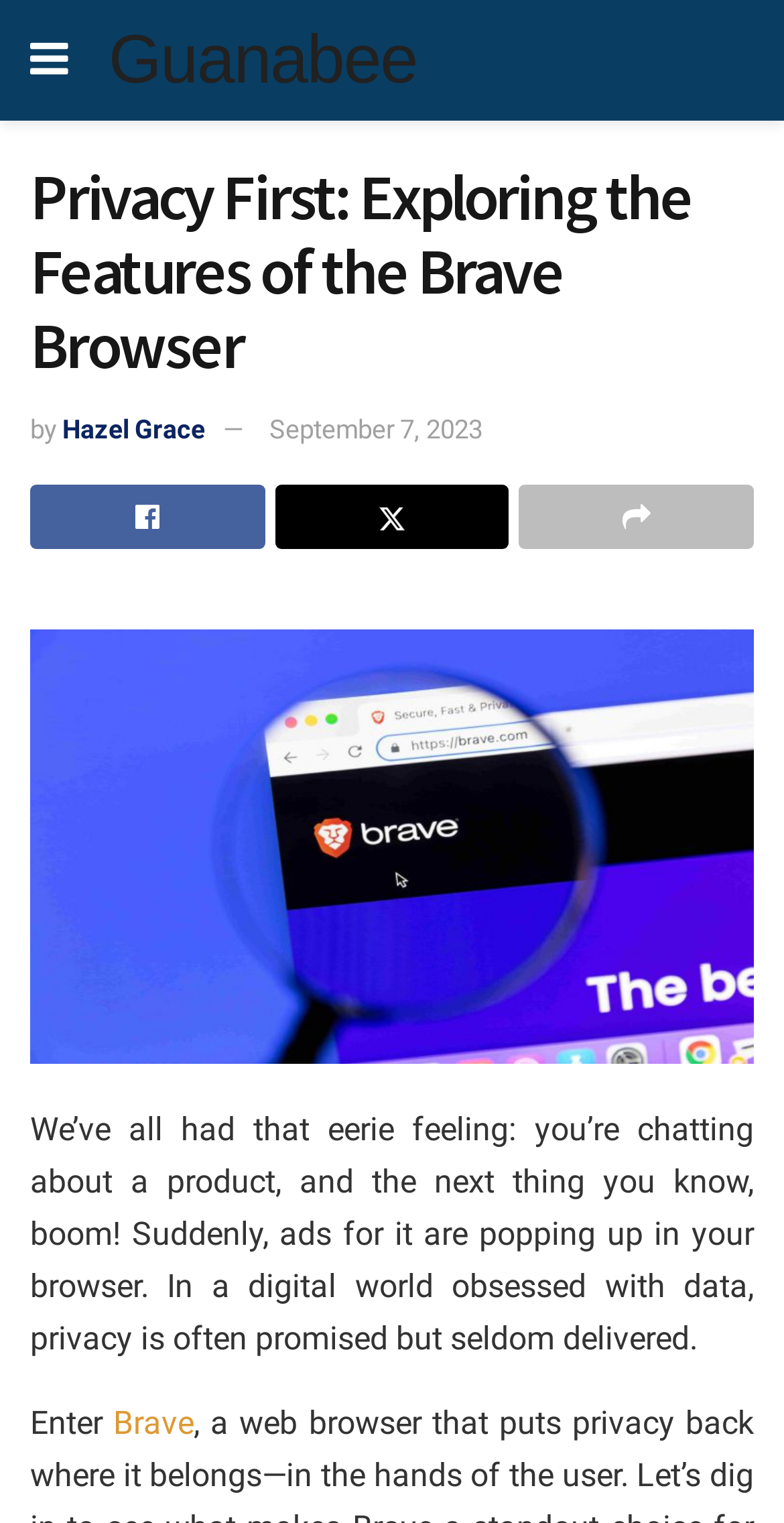How many social media links are there?
Using the image, give a concise answer in the form of a single word or short phrase.

3